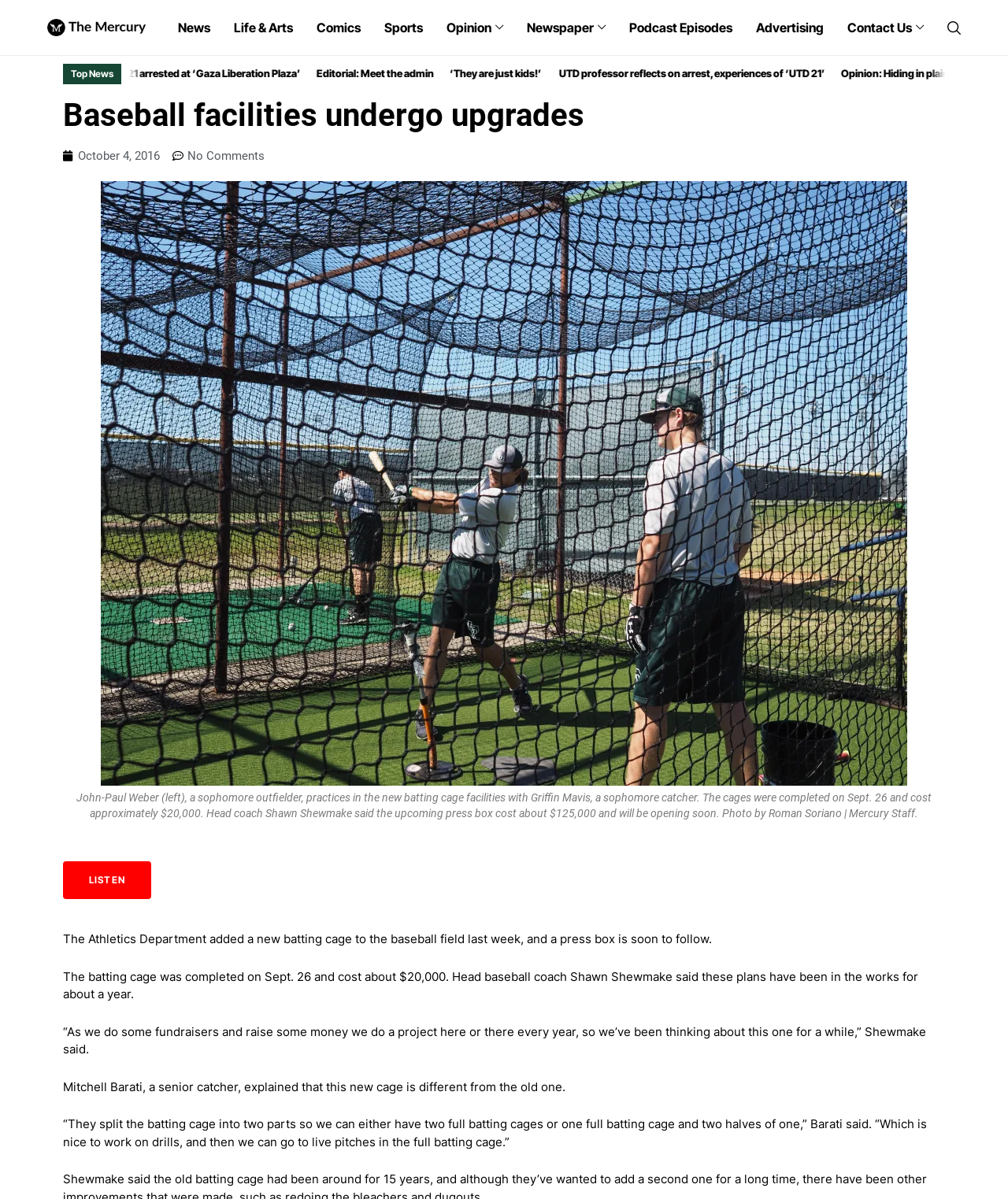Please identify the bounding box coordinates of the region to click in order to complete the task: "Click on the 'LISTEN' button". The coordinates must be four float numbers between 0 and 1, specified as [left, top, right, bottom].

[0.062, 0.718, 0.15, 0.75]